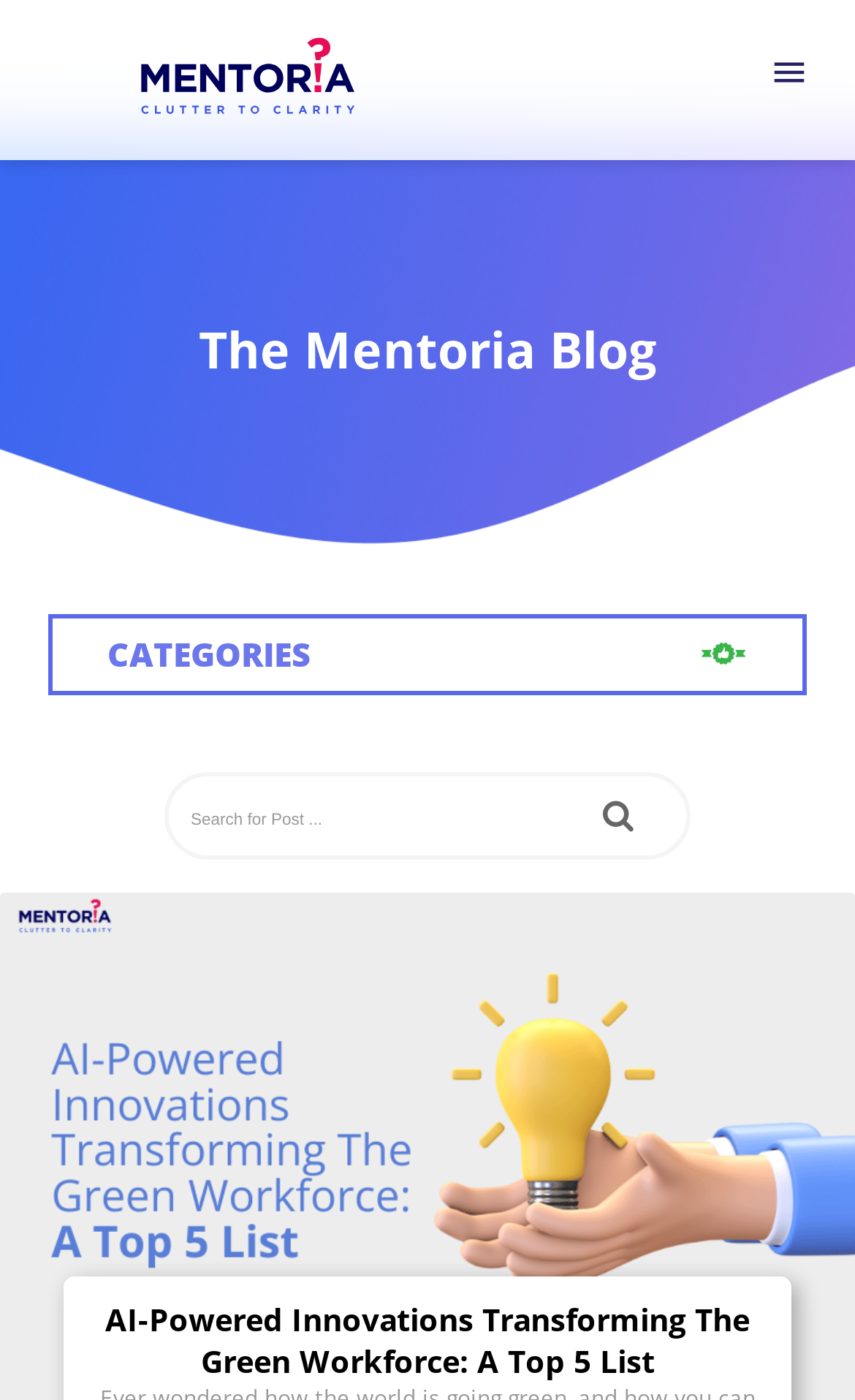What is the name of the blog?
Give a one-word or short-phrase answer derived from the screenshot.

The Mentoria Blog